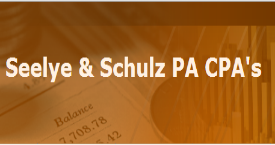What type of font is used for the firm's name?
Using the information from the image, answer the question thoroughly.

According to the caption, the firm's name is prominently displayed in a bold, white font, which emphasizes their identity as Certified Public Accountants.